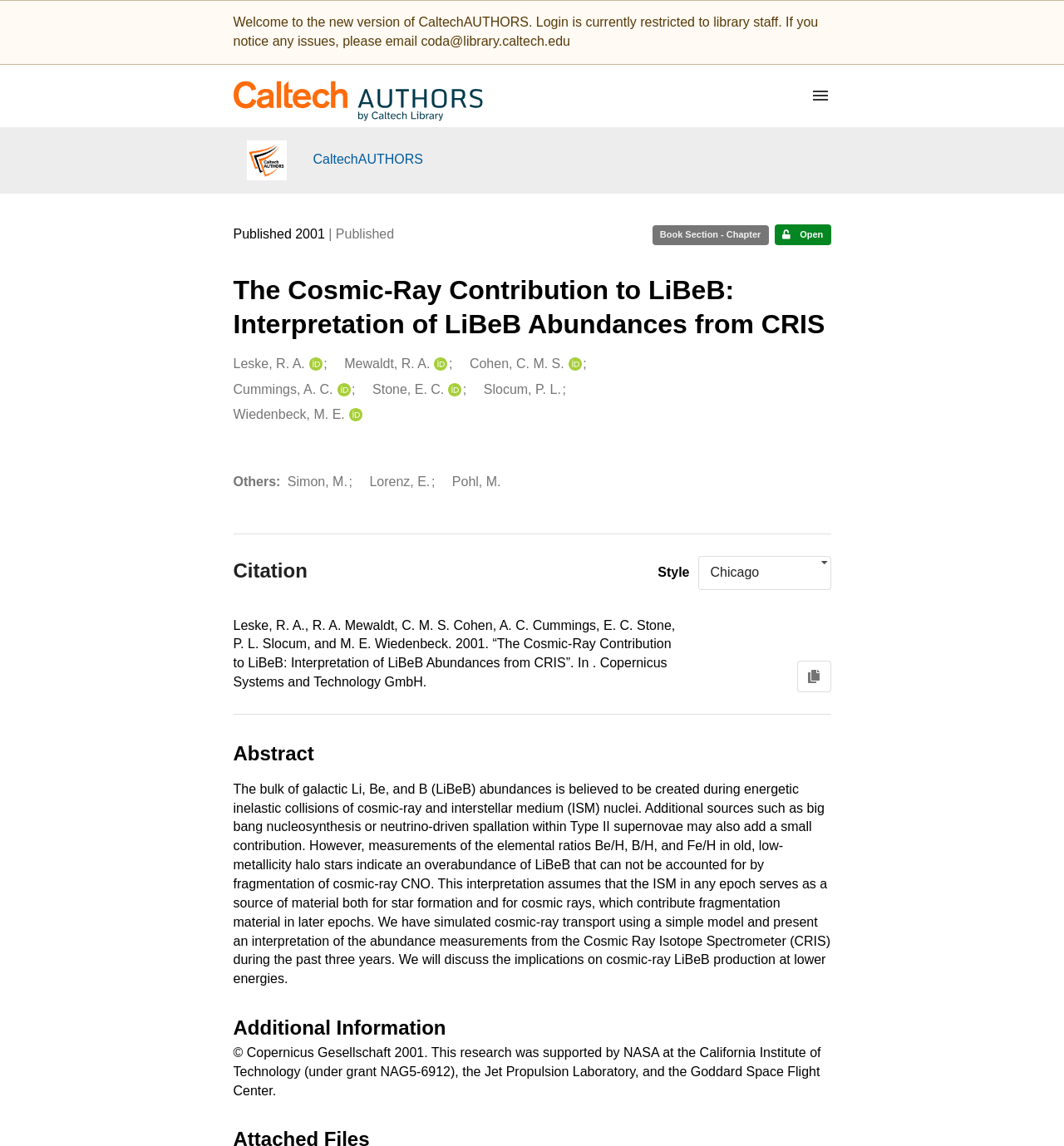Given the description Lorenz, E., predict the bounding box coordinates of the UI element. Ensure the coordinates are in the format (top-left x, top-left y, bottom-right x, bottom-right y) and all values are between 0 and 1.

[0.347, 0.413, 0.404, 0.429]